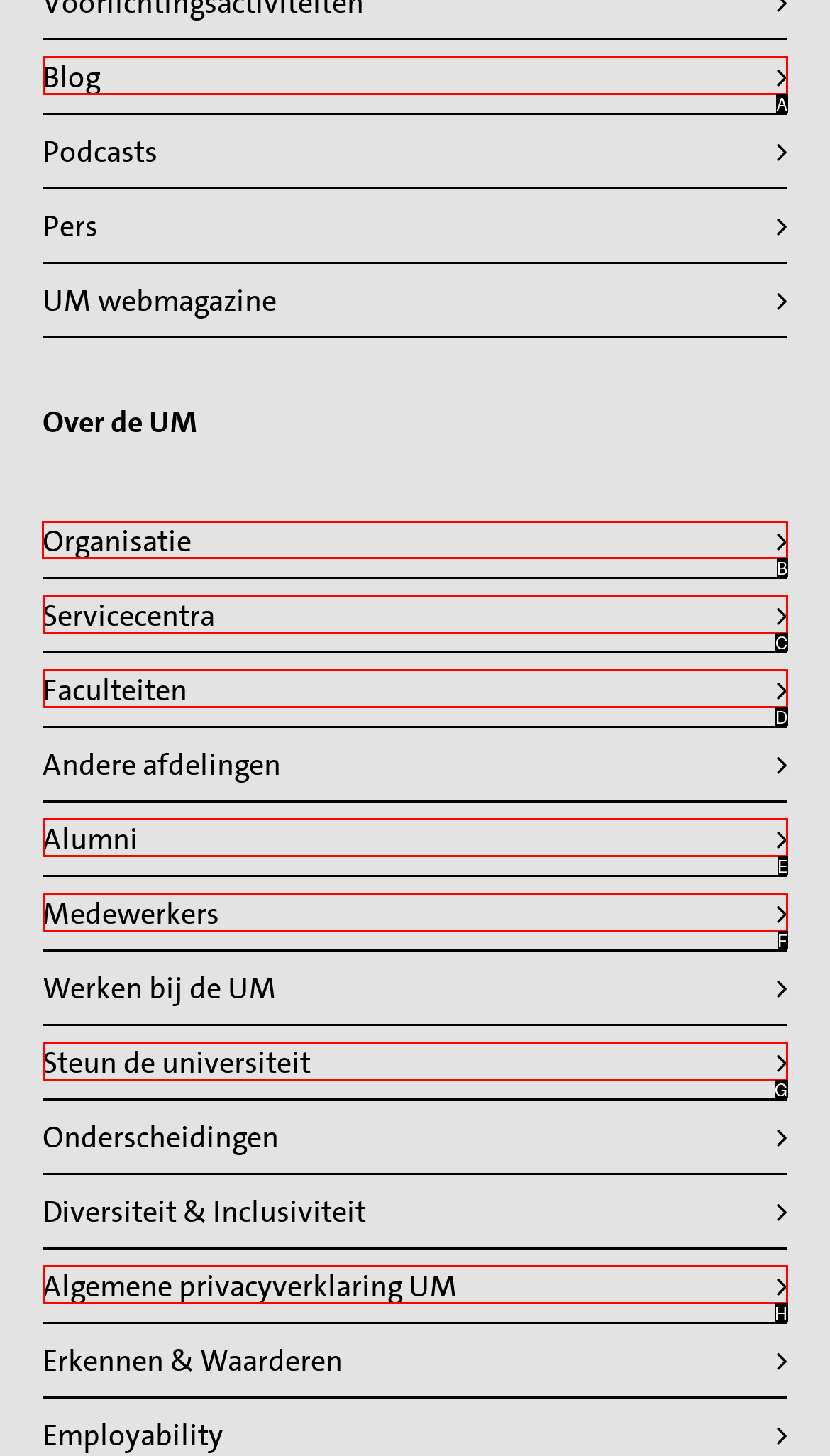Determine which UI element you should click to perform the task: Learn about the university's organisation
Provide the letter of the correct option from the given choices directly.

B